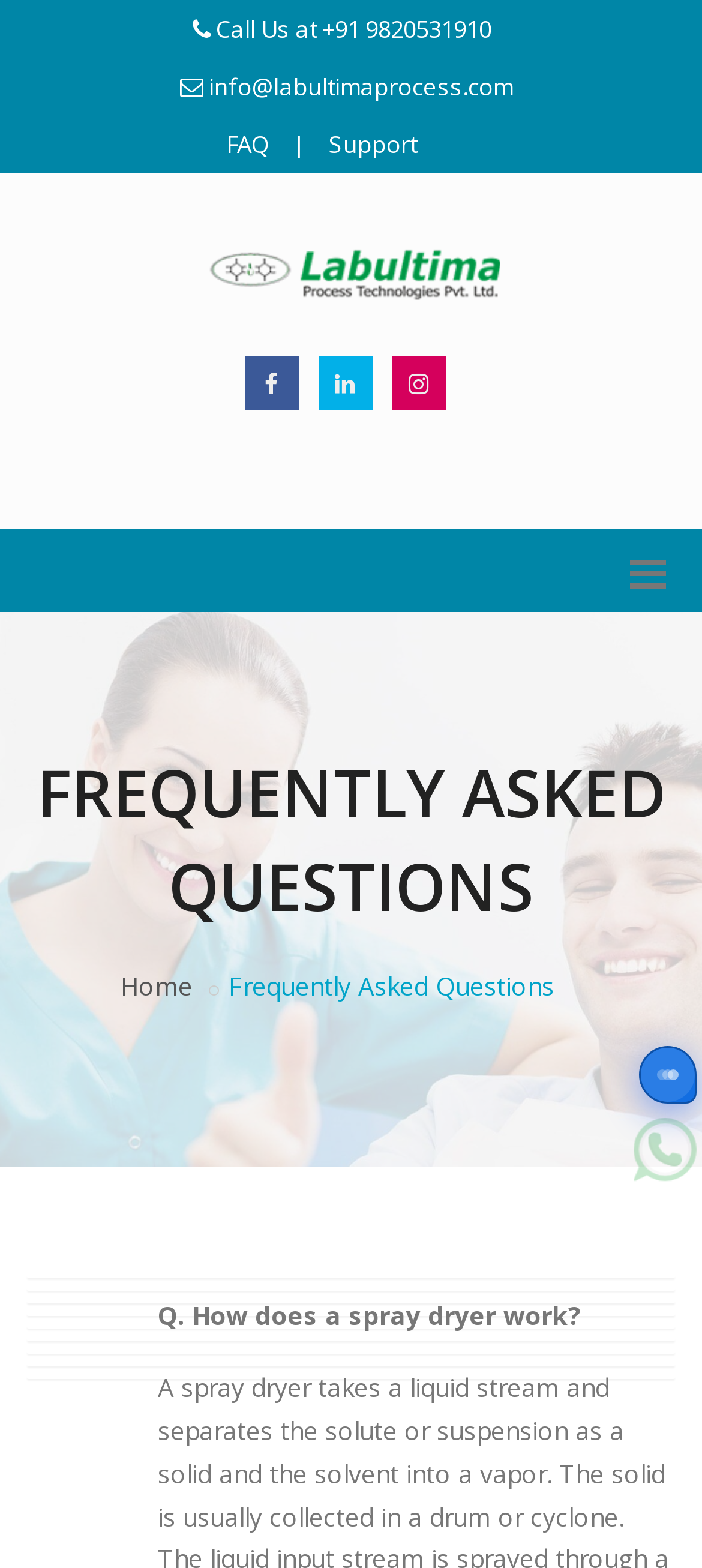Analyze the image and answer the question with as much detail as possible: 
What is the phone number to call?

I found the phone number by looking at the top section of the webpage, where it says 'Call Us at' followed by the phone number +91 9820531910.